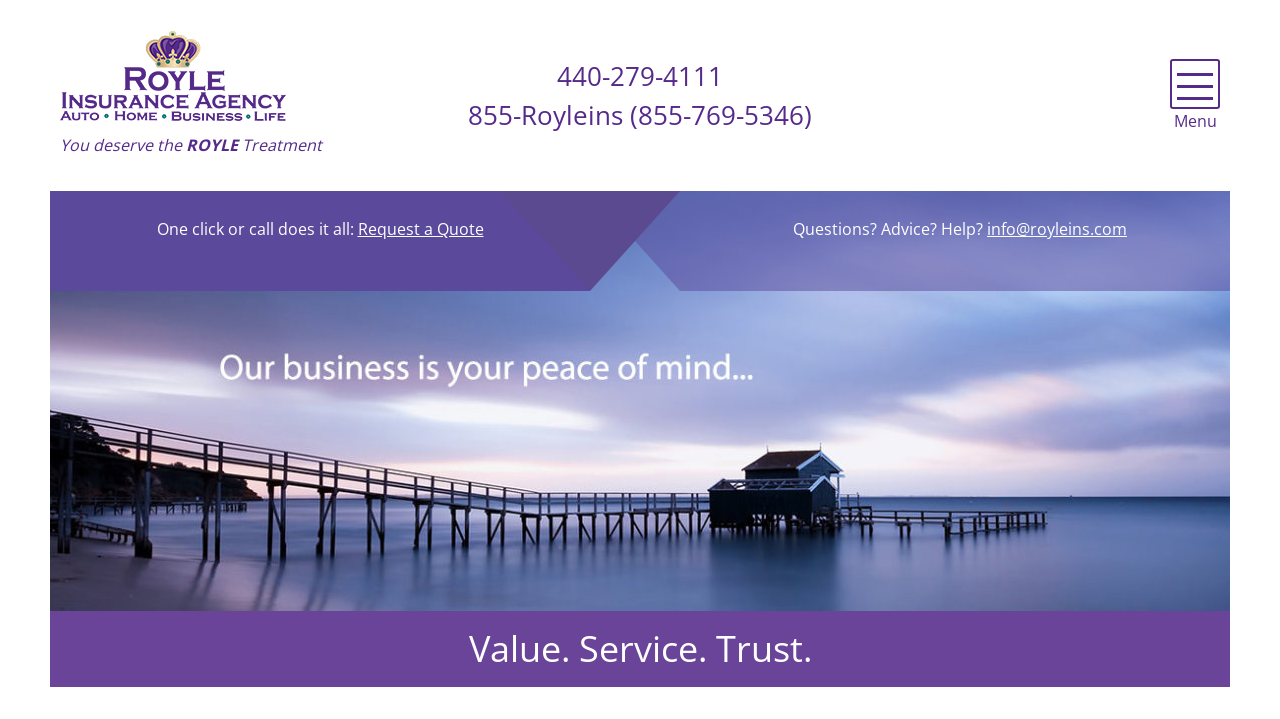What is the purpose of the 'Request a Quote' button?
Please provide a detailed and comprehensive answer to the question.

I inferred the purpose of the button by its text 'Request a Quote' and its proximity to the text 'One click or call does it all:' which suggests that the button is a call-to-action for getting an insurance quote.